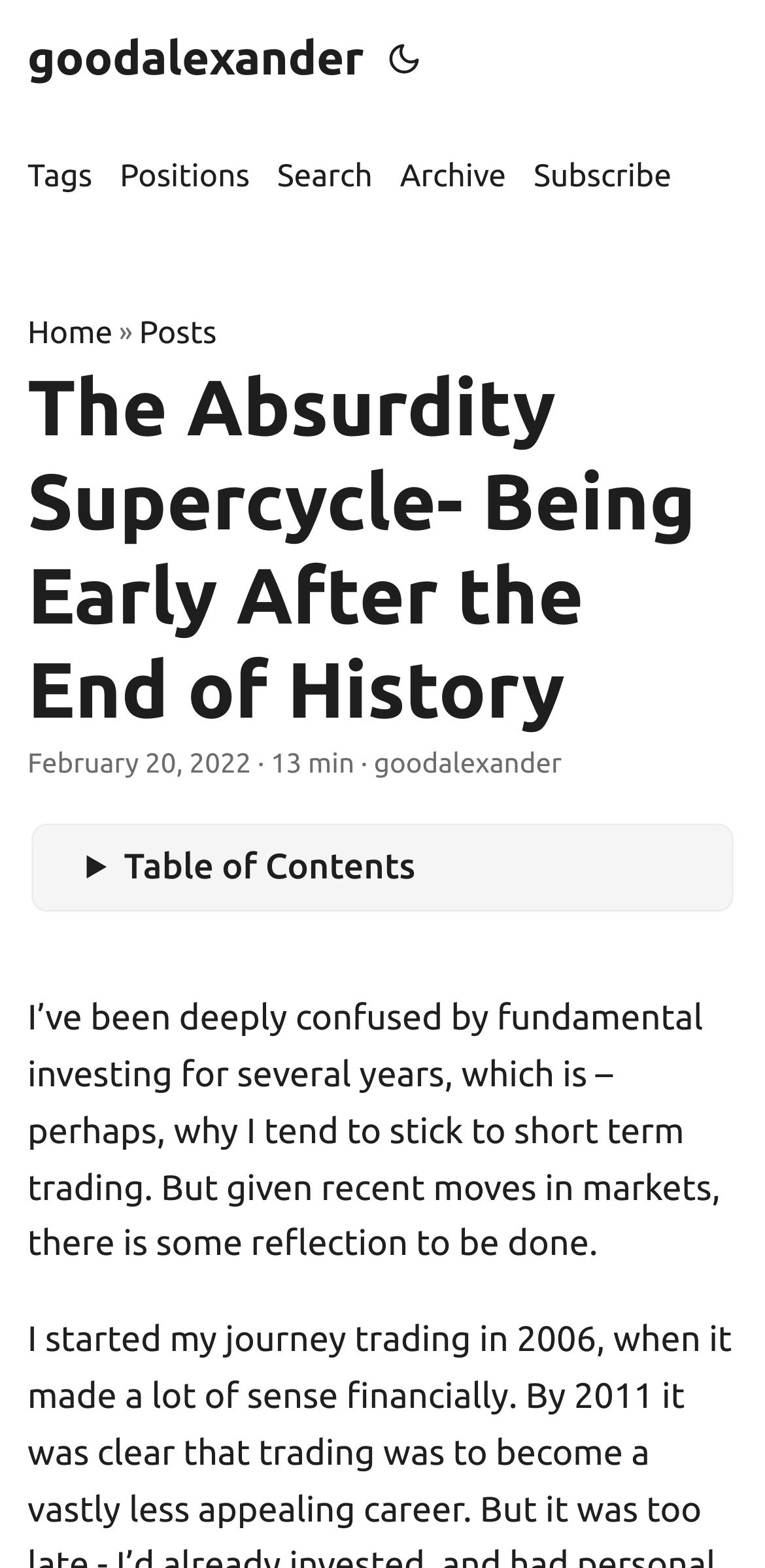Identify and provide the bounding box for the element described by: "title="(Alt + T)"".

[0.496, 0.0, 0.558, 0.075]